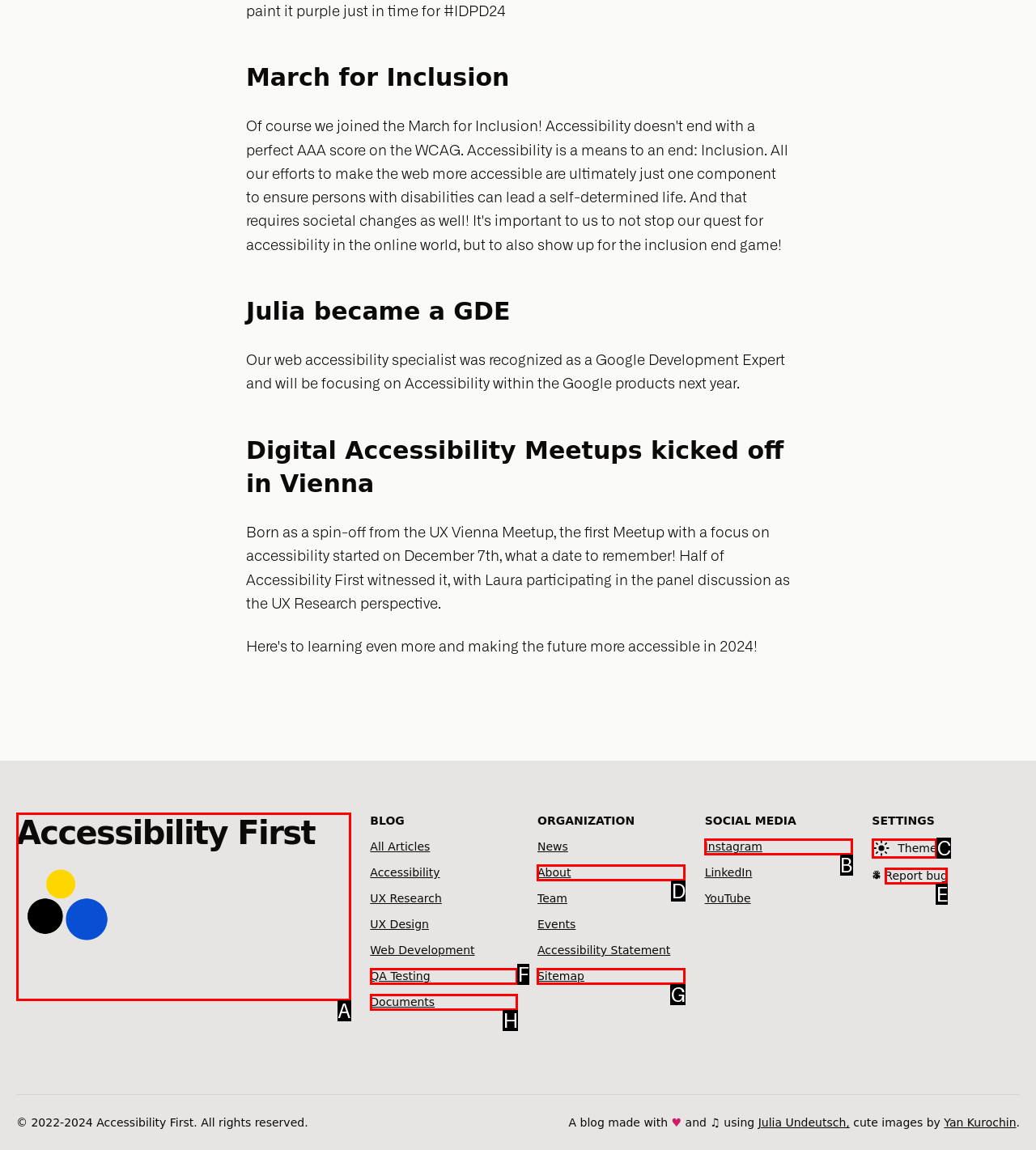From the description: Change Theme, identify the option that best matches and reply with the letter of that option directly.

C